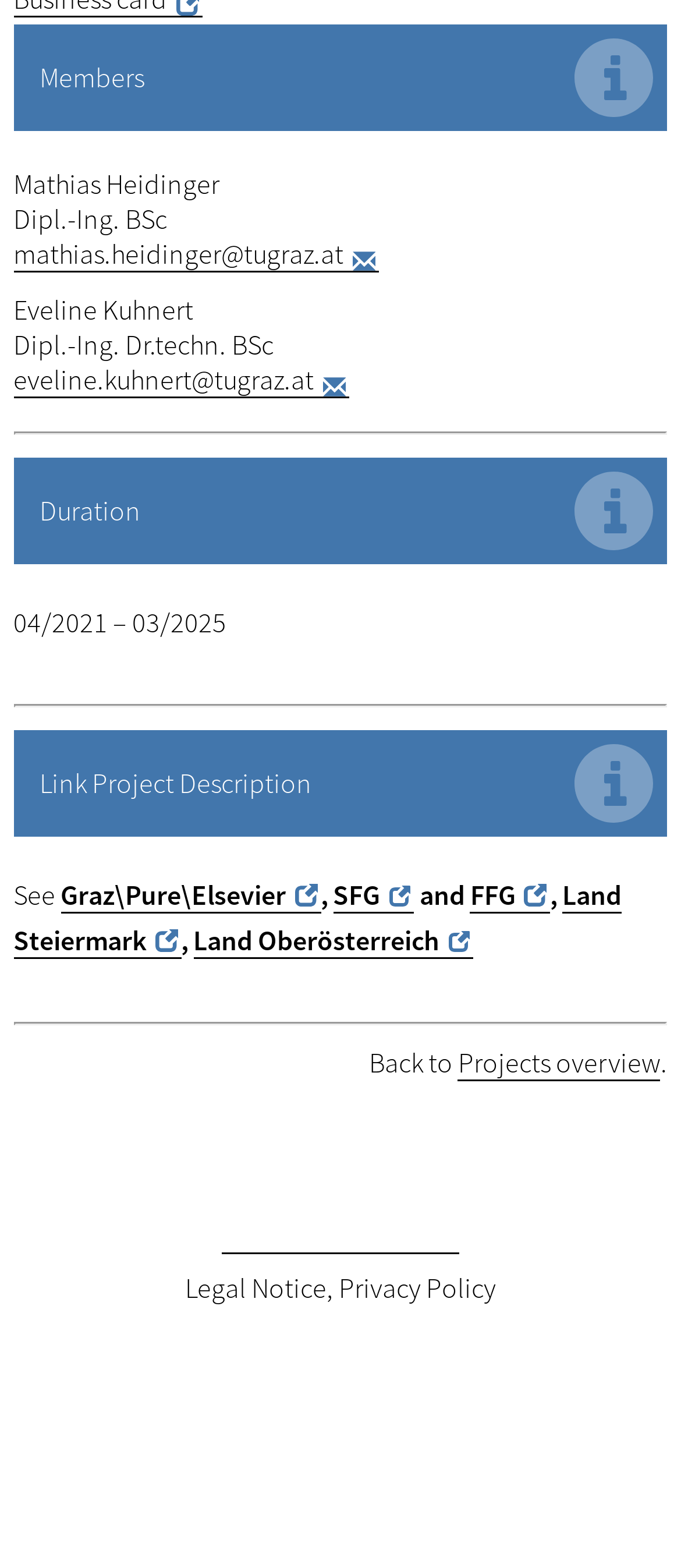Give the bounding box coordinates for this UI element: "Land Steiermark". The coordinates should be four float numbers between 0 and 1, arranged as [left, top, right, bottom].

[0.02, 0.559, 0.913, 0.611]